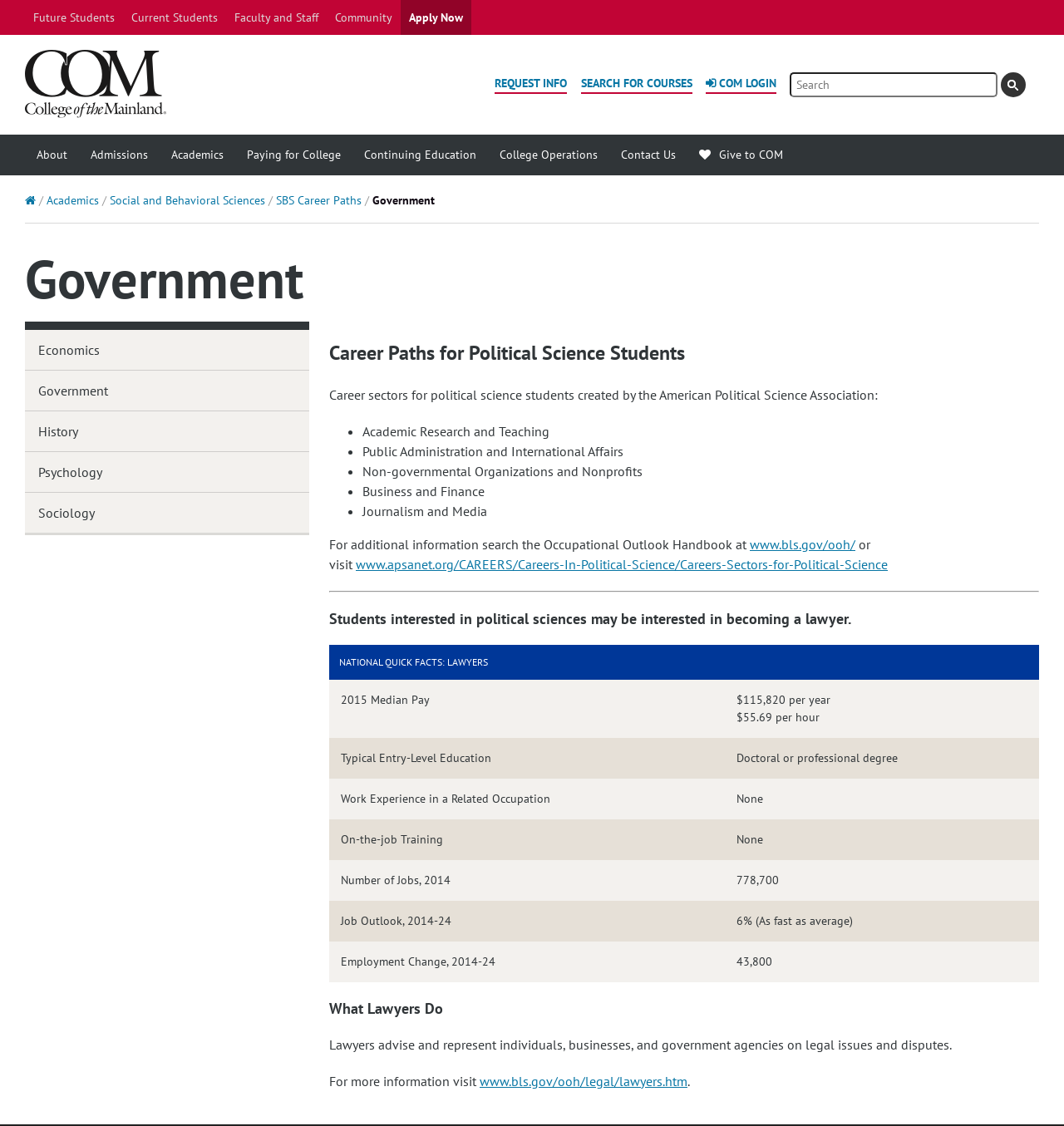Give a one-word or one-phrase response to the question:
What is the job outlook for lawyers from 2014 to 2024?

6% (As fast as average)